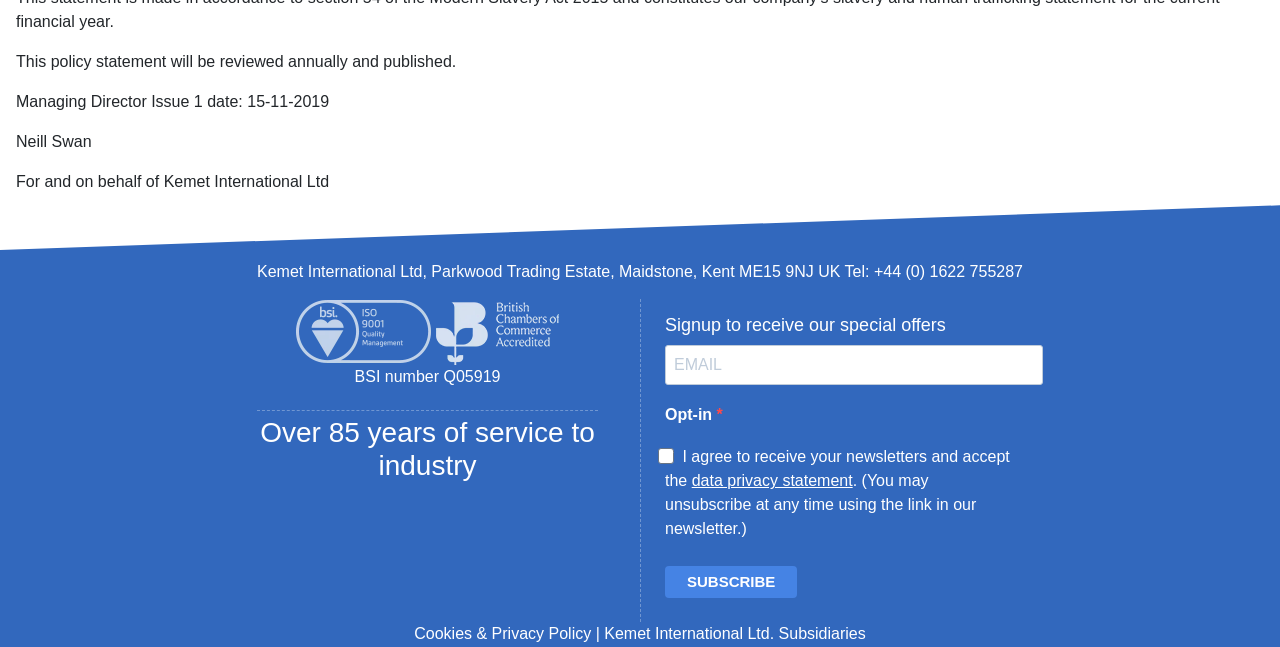Given the following UI element description: "data privacy statement", find the bounding box coordinates in the webpage screenshot.

[0.54, 0.73, 0.666, 0.756]